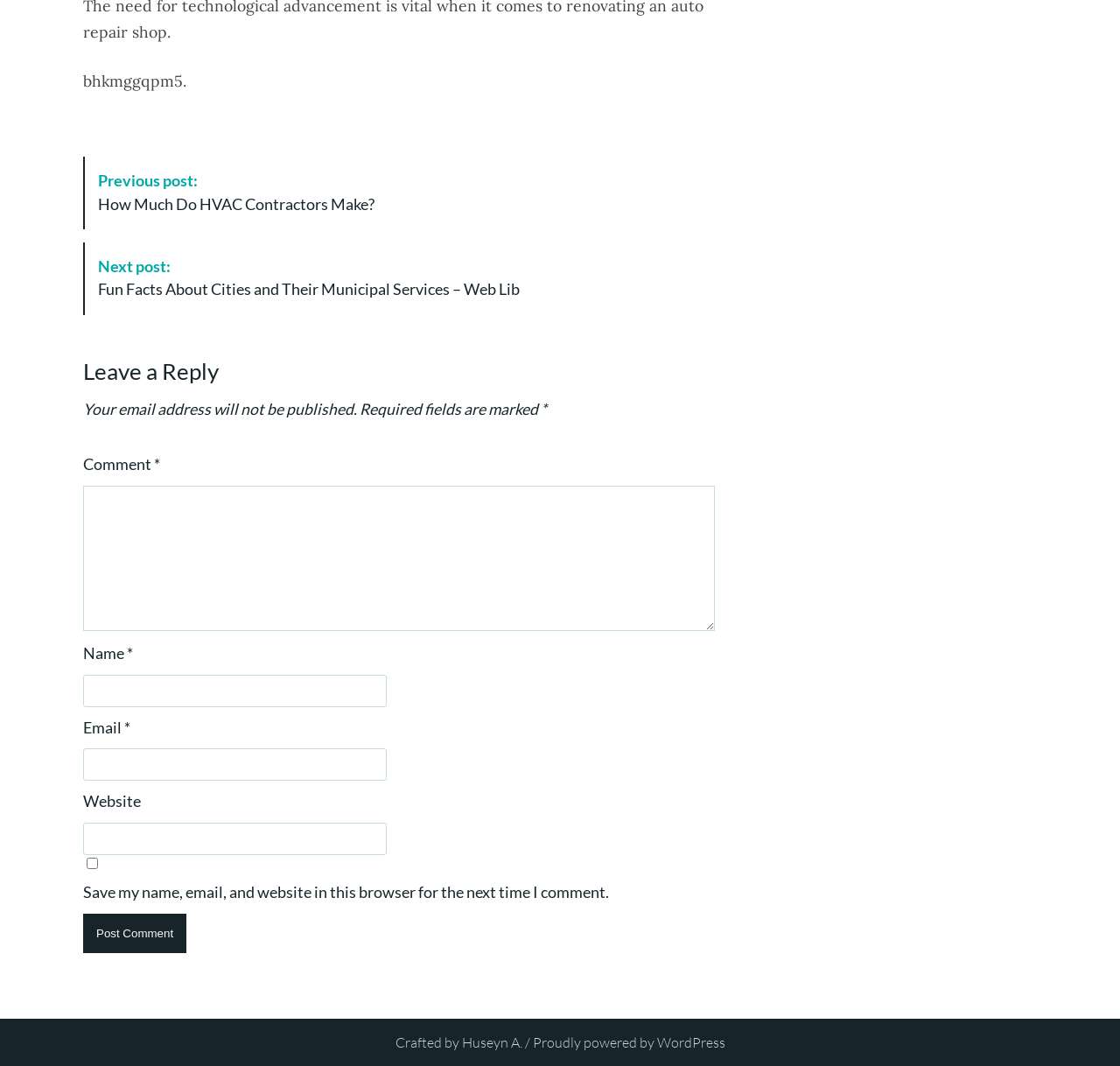Answer this question in one word or a short phrase: What is the previous post about?

HVAC Contractors